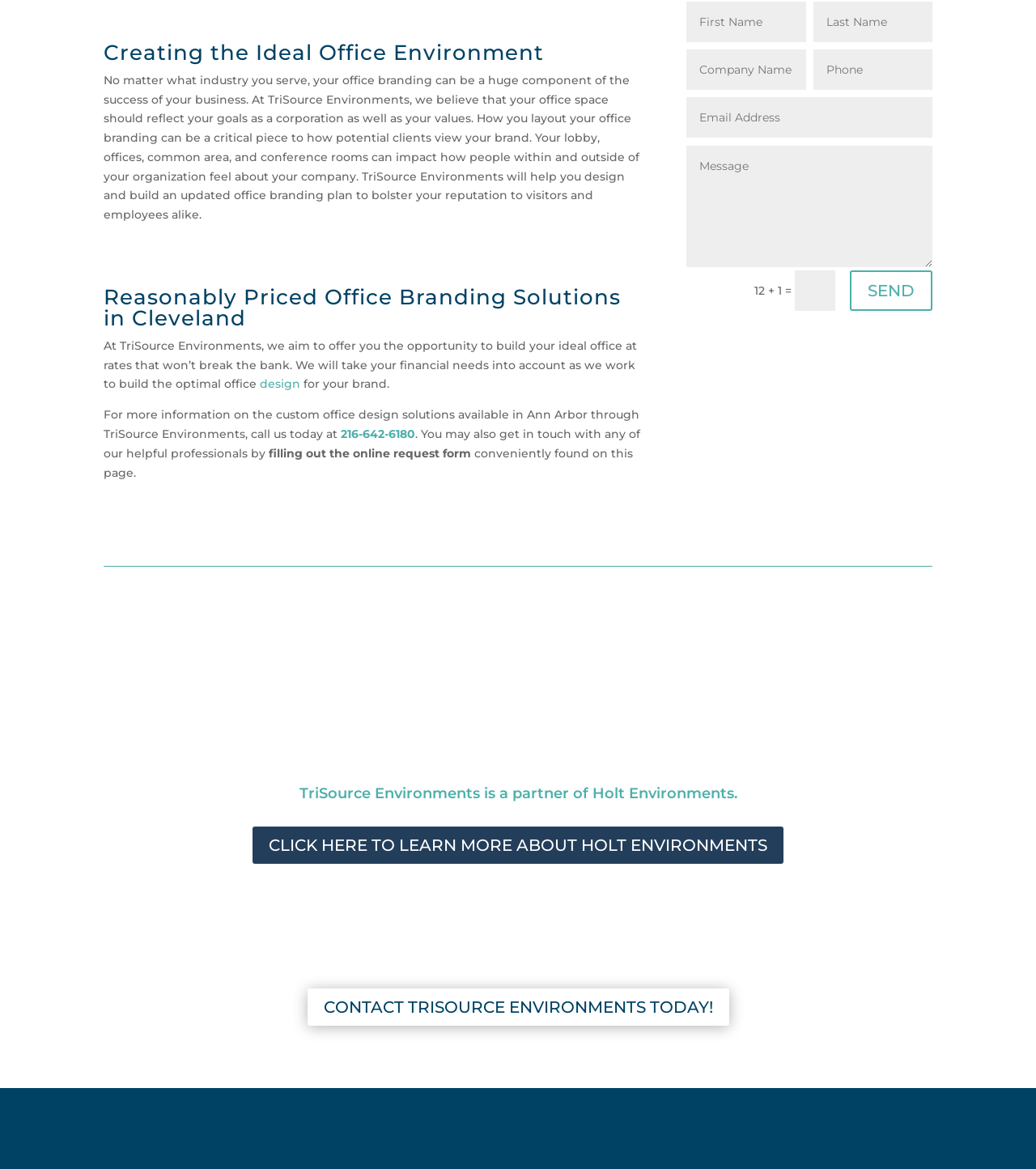Please identify the bounding box coordinates of the element that needs to be clicked to perform the following instruction: "Enter username".

None